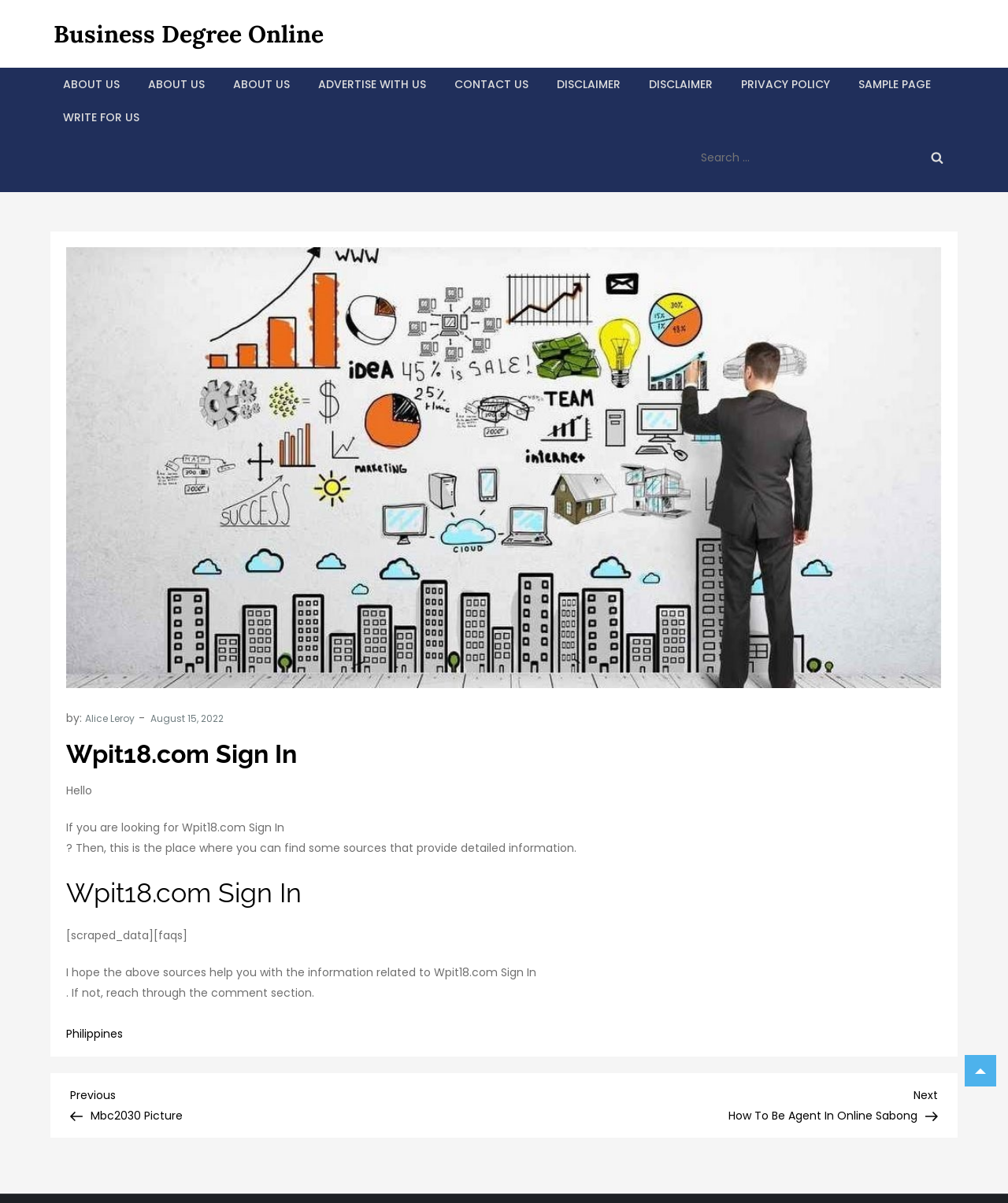Locate the bounding box coordinates of the area where you should click to accomplish the instruction: "Visit the ABOUT US page".

[0.05, 0.056, 0.131, 0.084]